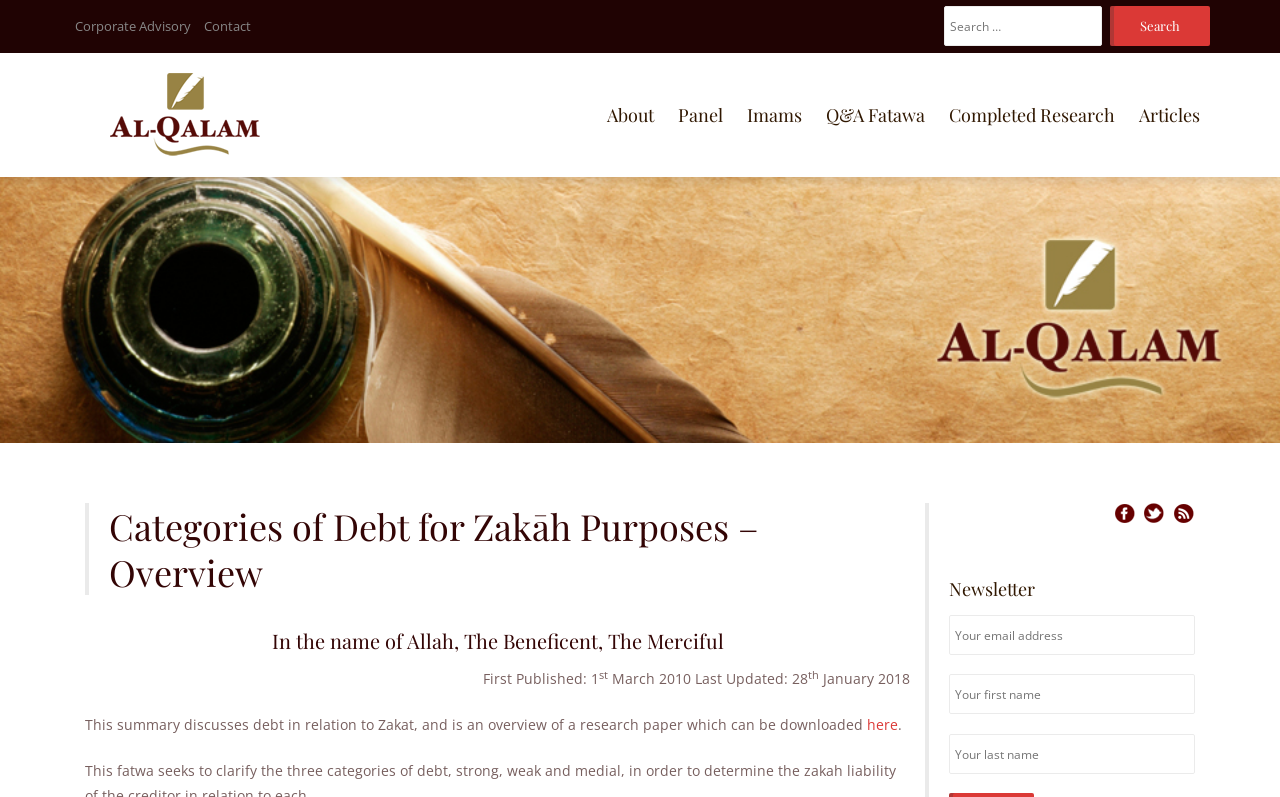Please study the image and answer the question comprehensively:
How many links are there in the top navigation menu?

I counted the number of links in the top navigation menu, which are Corporate Advisory, Contact, About, Panel, and Imams.